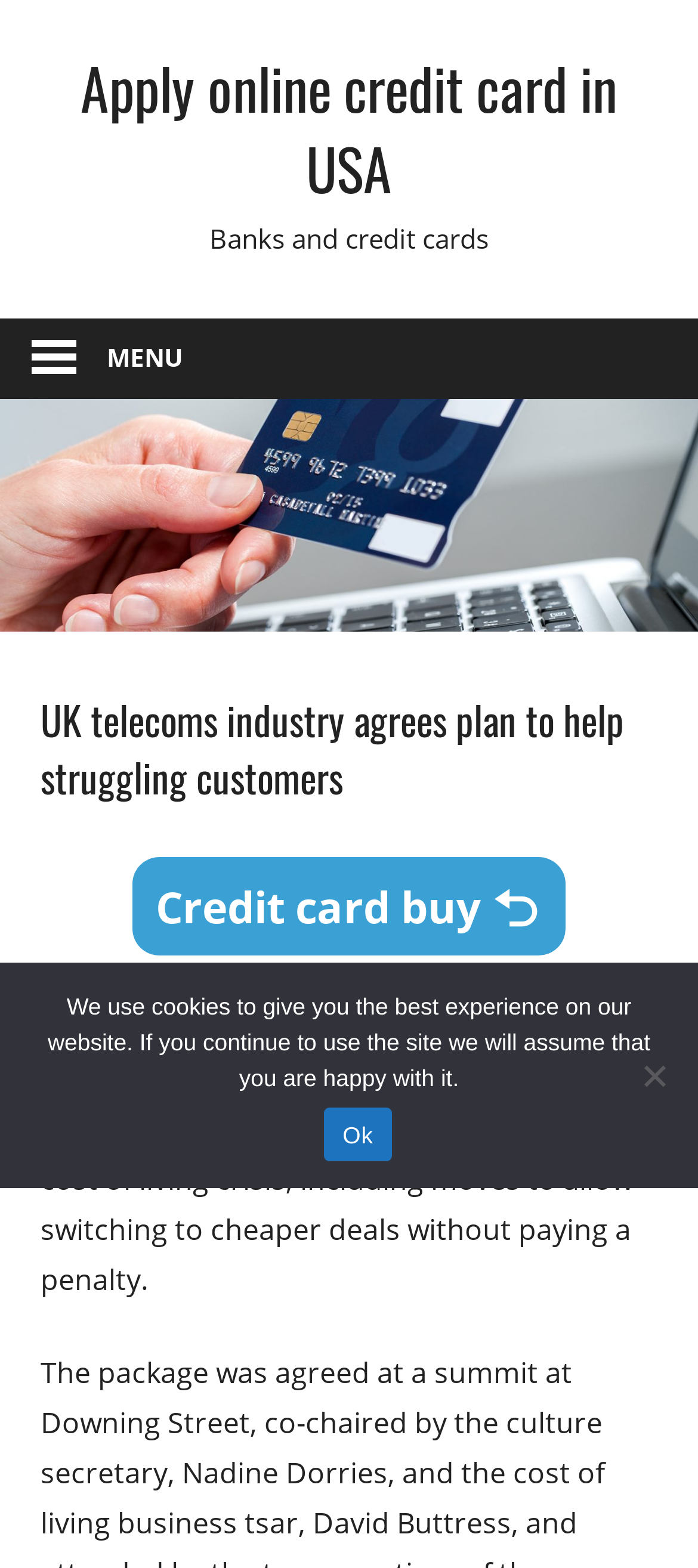Can you look at the image and give a comprehensive answer to the question:
What is the purpose of the plan?

I found the purpose of the plan by reading the static text 'The UK’s biggest mobile and broadband companies have agreed a plan to help customers struggling to pay bills amid the cost of living crisis...' which provides a brief summary of the plan.